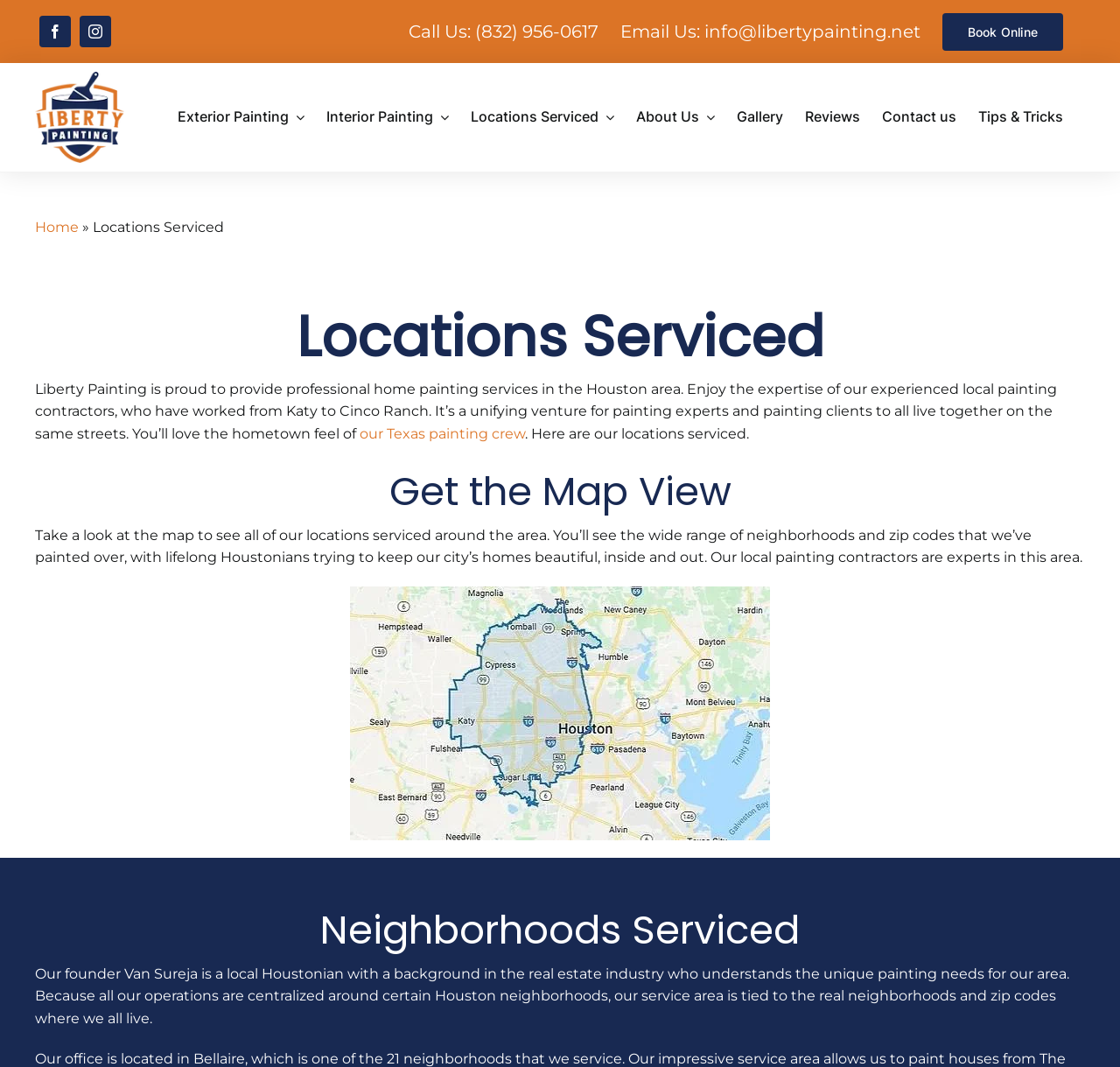Using the element description: "Home", determine the bounding box coordinates for the specified UI element. The coordinates should be four float numbers between 0 and 1, [left, top, right, bottom].

[0.031, 0.205, 0.07, 0.221]